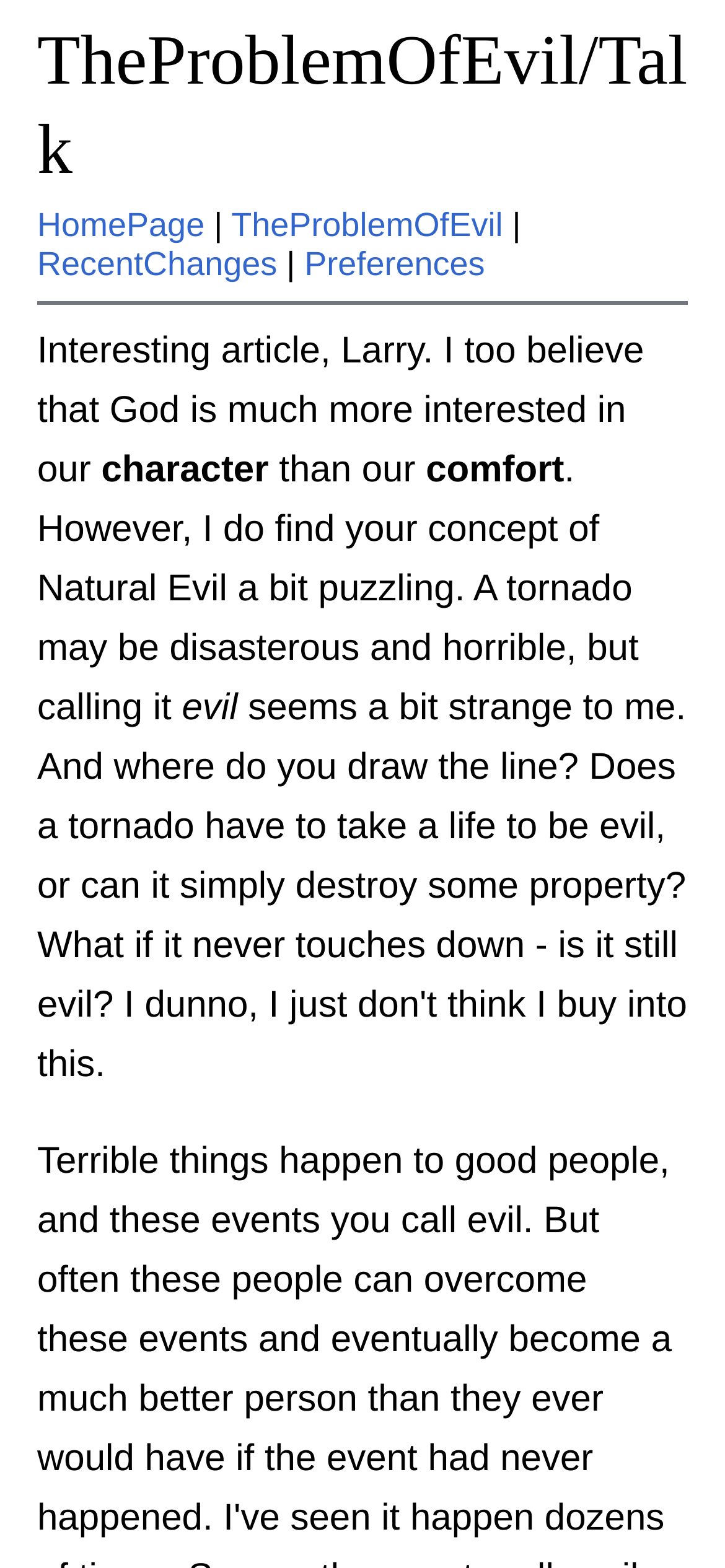How many links are located at the top of the webpage? Analyze the screenshot and reply with just one word or a short phrase.

4